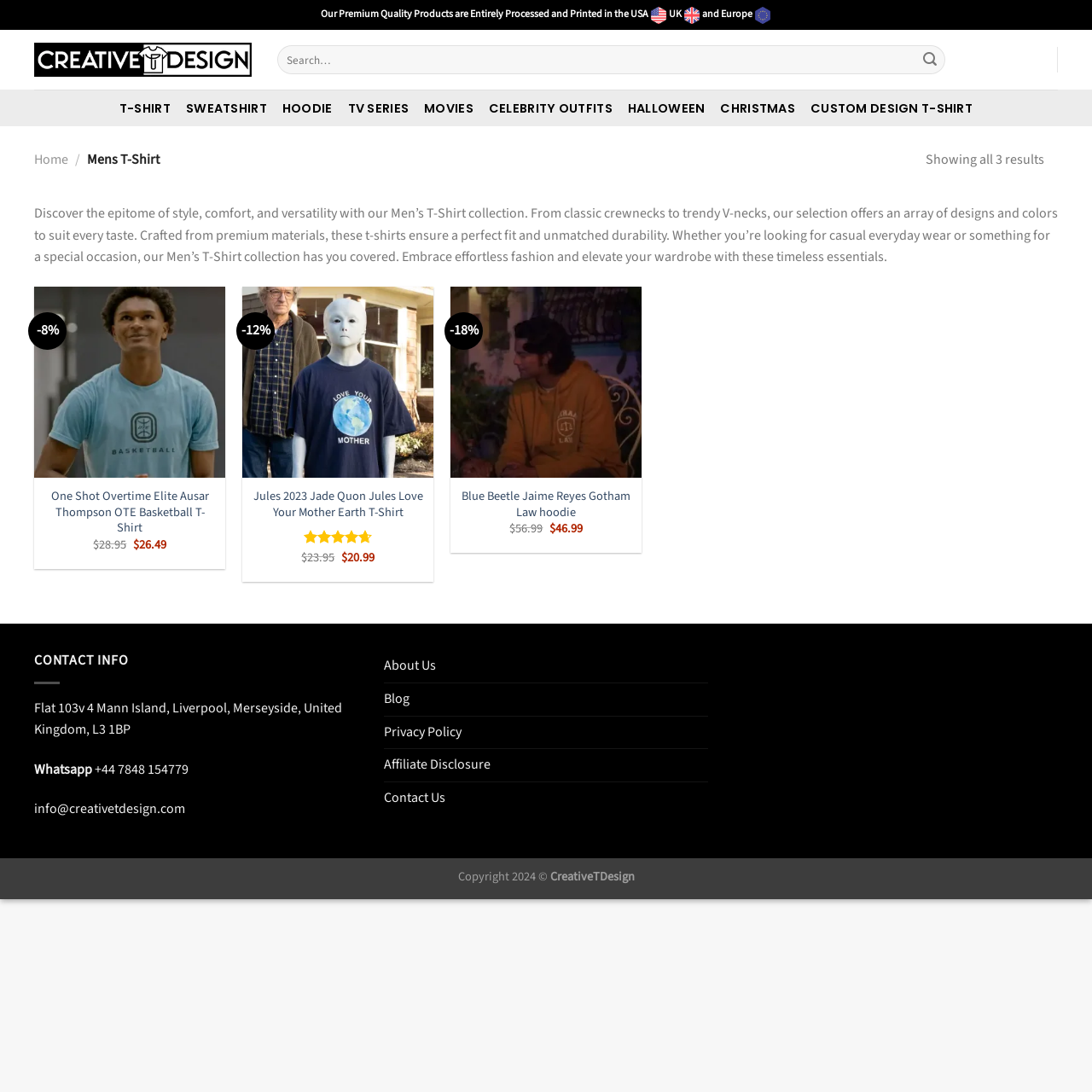Pinpoint the bounding box coordinates of the clickable element to carry out the following instruction: "Contact the company."

[0.031, 0.696, 0.084, 0.713]